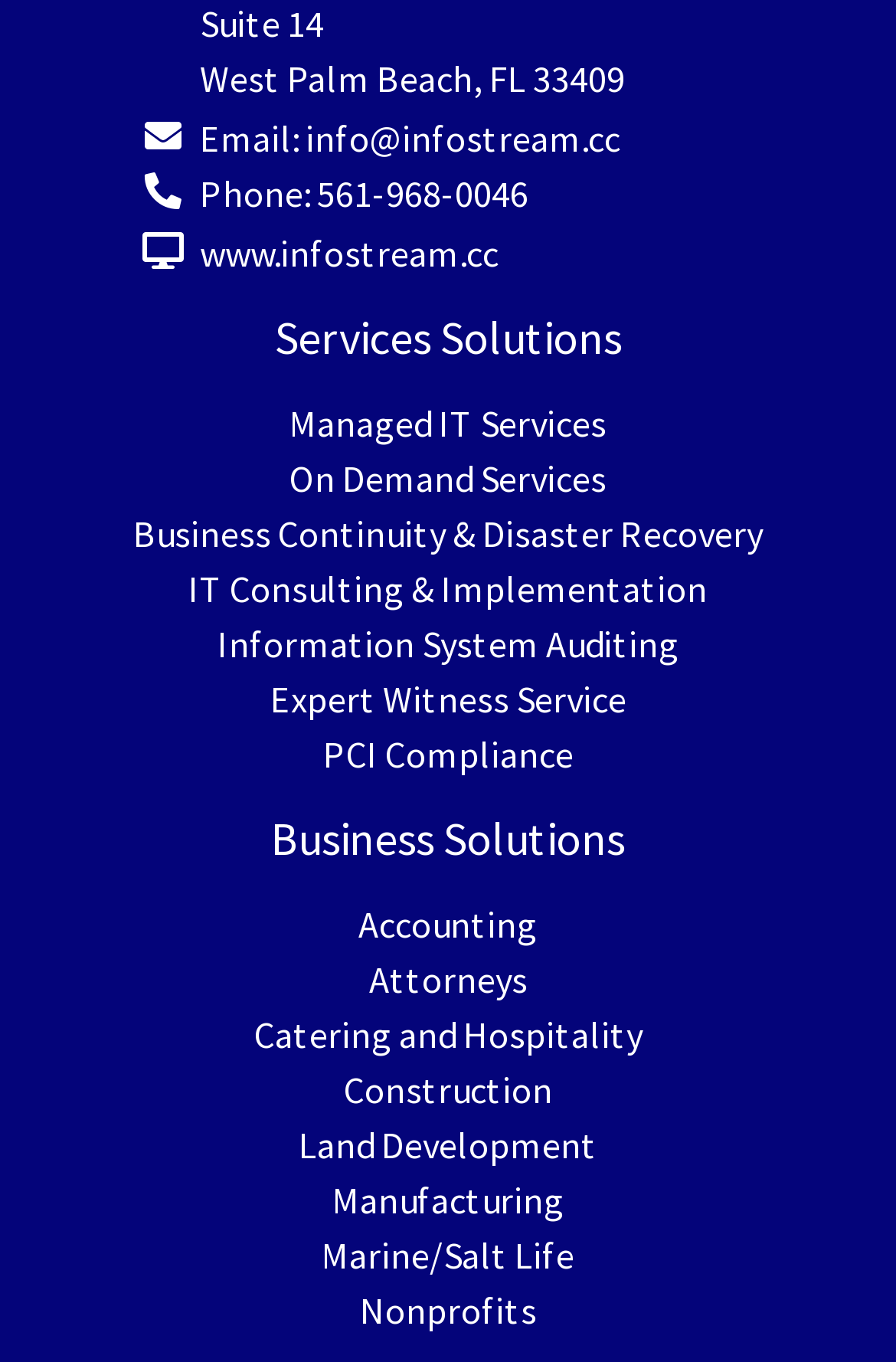Find the bounding box coordinates of the element to click in order to complete this instruction: "Visit company website". The bounding box coordinates must be four float numbers between 0 and 1, denoted as [left, top, right, bottom].

[0.223, 0.169, 0.556, 0.203]